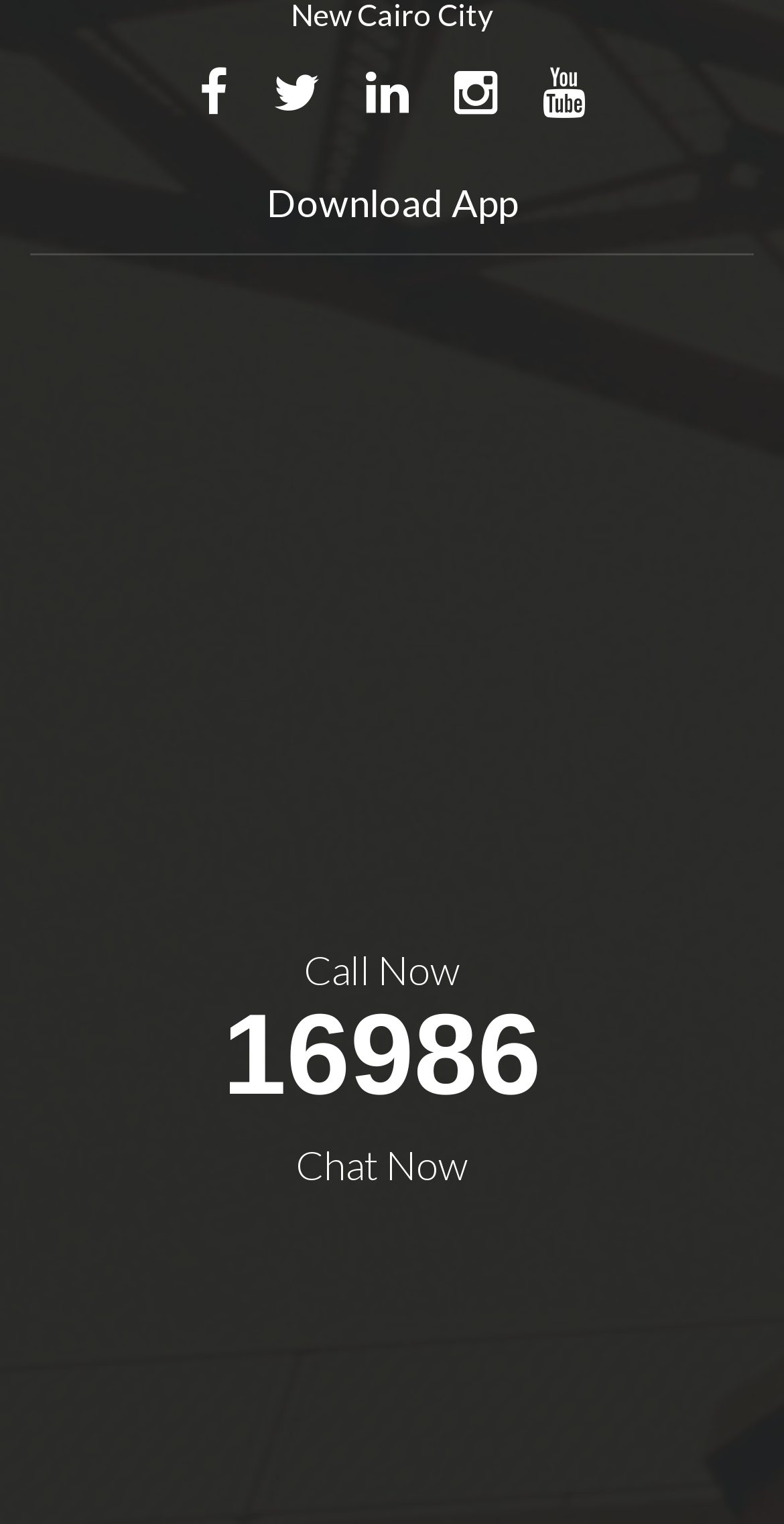Locate the coordinates of the bounding box for the clickable region that fulfills this instruction: "check Vinica".

None